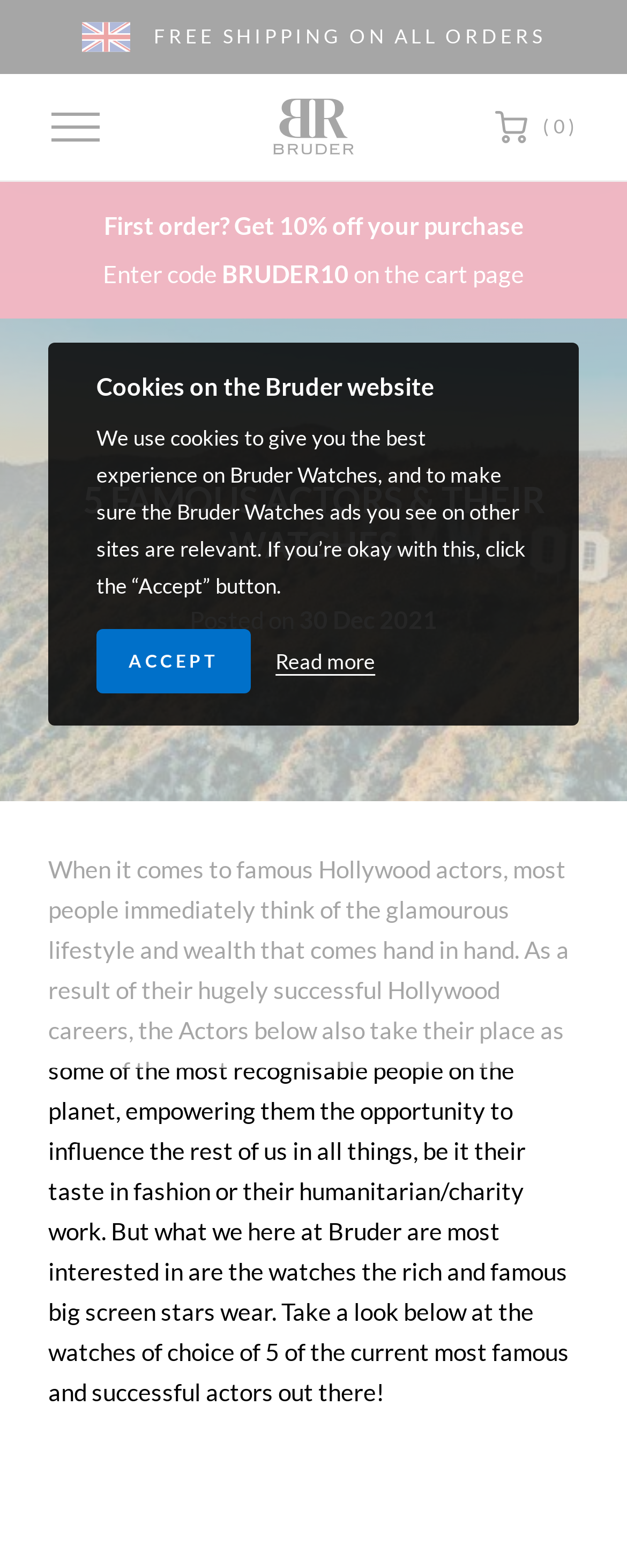Offer a meticulous description of the webpage's structure and content.

The webpage is about Bruder Watches, with a focus on 5 famous actors and their watches. At the top left corner, there is a small image, followed by a "FREE SHIPPING" banner with "ON ALL ORDERS" written below it. Next to the banner, there is a link to "Bruder Watches" with a logo image. 

On the top right corner, there is a button to toggle the main navigation menu, and a link to the shopping cart with an image of a cart and the number of items inside. Below the navigation menu, there is a promotional message offering 10% off the first purchase with a code "BRUDER10".

The main content of the webpage starts with a heading "5 FAMOUS ACTORS & THEIR WATCHES" followed by the date "30 Dec 2021". The introductory paragraph explains that the webpage will explore the watches worn by 5 famous Hollywood actors. 

The first actor featured is Leonardo DiCaprio, with a heading "LEONARDO DICAPRIO" at the bottom of the page. There is a cookie notification bar at the top of the page with a button to accept cookies and a link to learn more about cookies on the website.